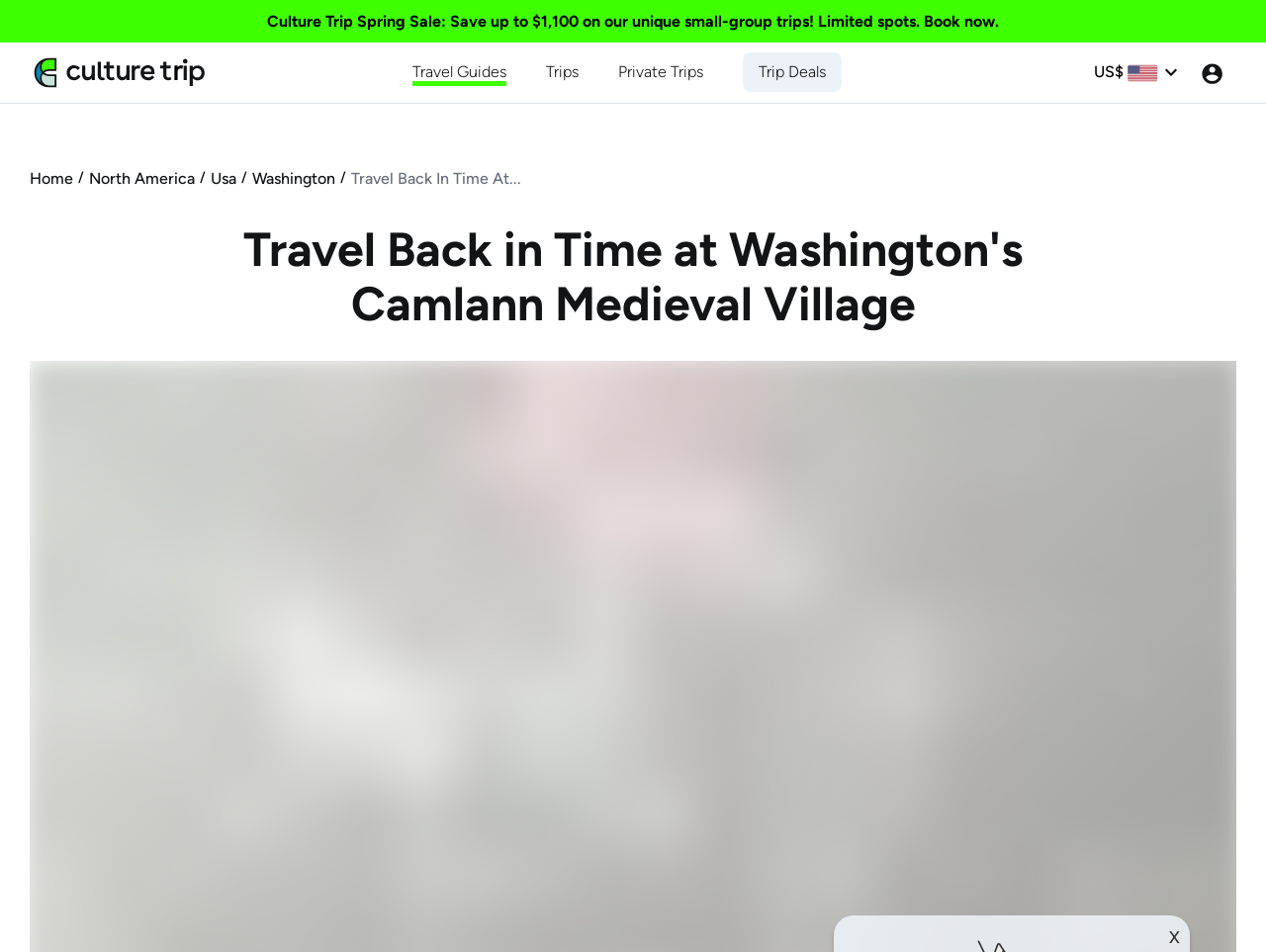Given the description Travel Back In Time At..., predict the bounding box coordinates of the UI element. Ensure the coordinates are in the format (top-left x, top-left y, bottom-right x, bottom-right y) and all values are between 0 and 1.

[0.277, 0.175, 0.412, 0.2]